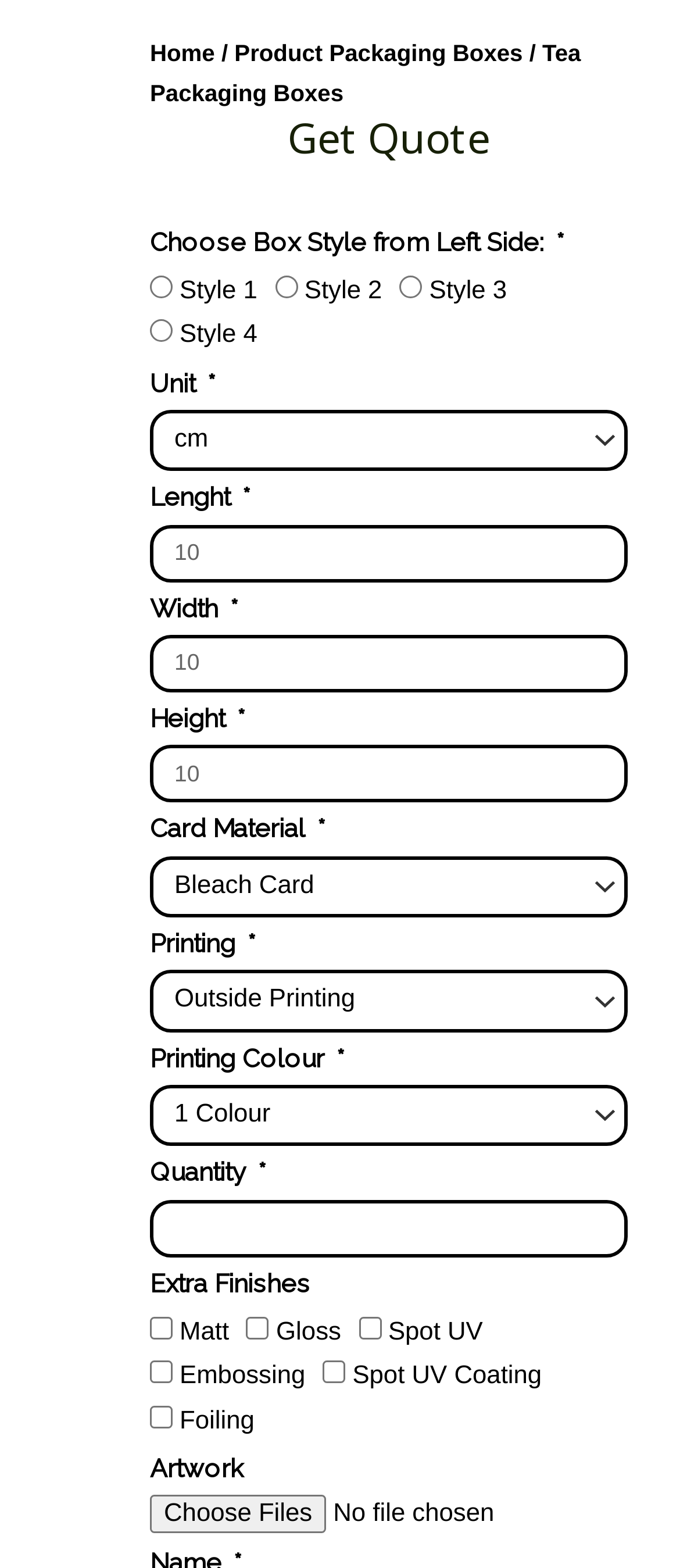Locate the bounding box coordinates of the area you need to click to fulfill this instruction: 'Click on the 'Home' link'. The coordinates must be in the form of four float numbers ranging from 0 to 1: [left, top, right, bottom].

[0.221, 0.026, 0.316, 0.042]